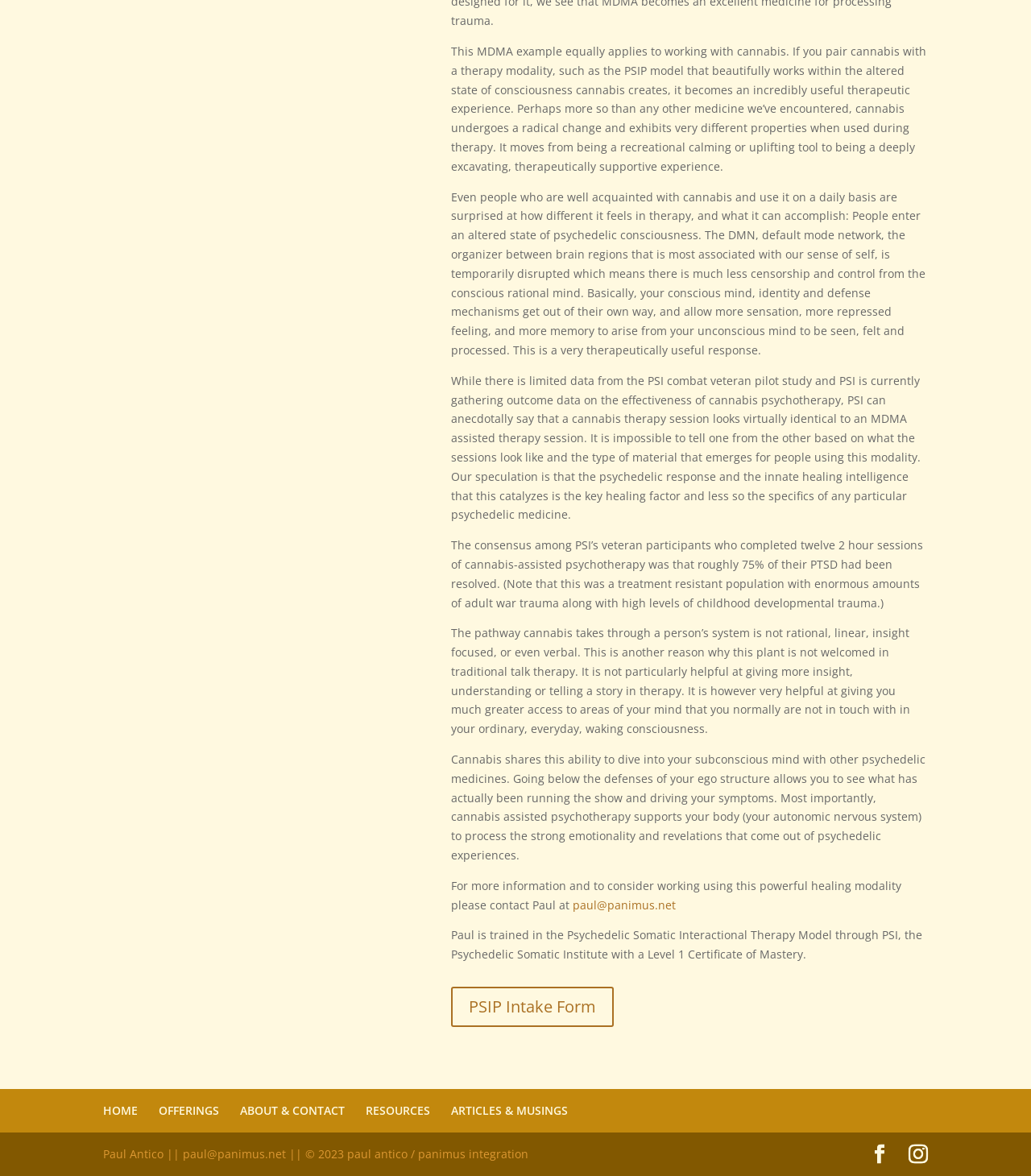Carefully observe the image and respond to the question with a detailed answer:
What is the percentage of PTSD resolution reported?

According to the webpage, the consensus among veteran participants who completed twelve 2-hour sessions of cannabis-assisted psychotherapy was that roughly 75% of their PTSD had been resolved.